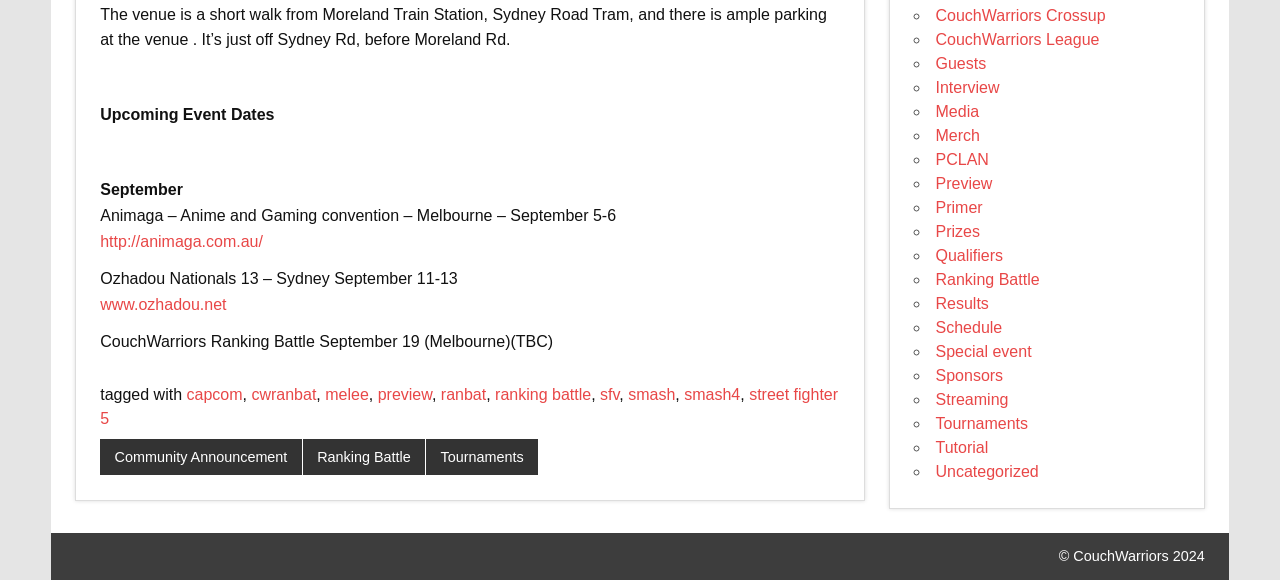What is the copyright year of the website?
Refer to the image and give a detailed response to the question.

The copyright year of the website can be found at the bottom of the page, in the contentinfo element, which mentions '© CouchWarriors 2024'.